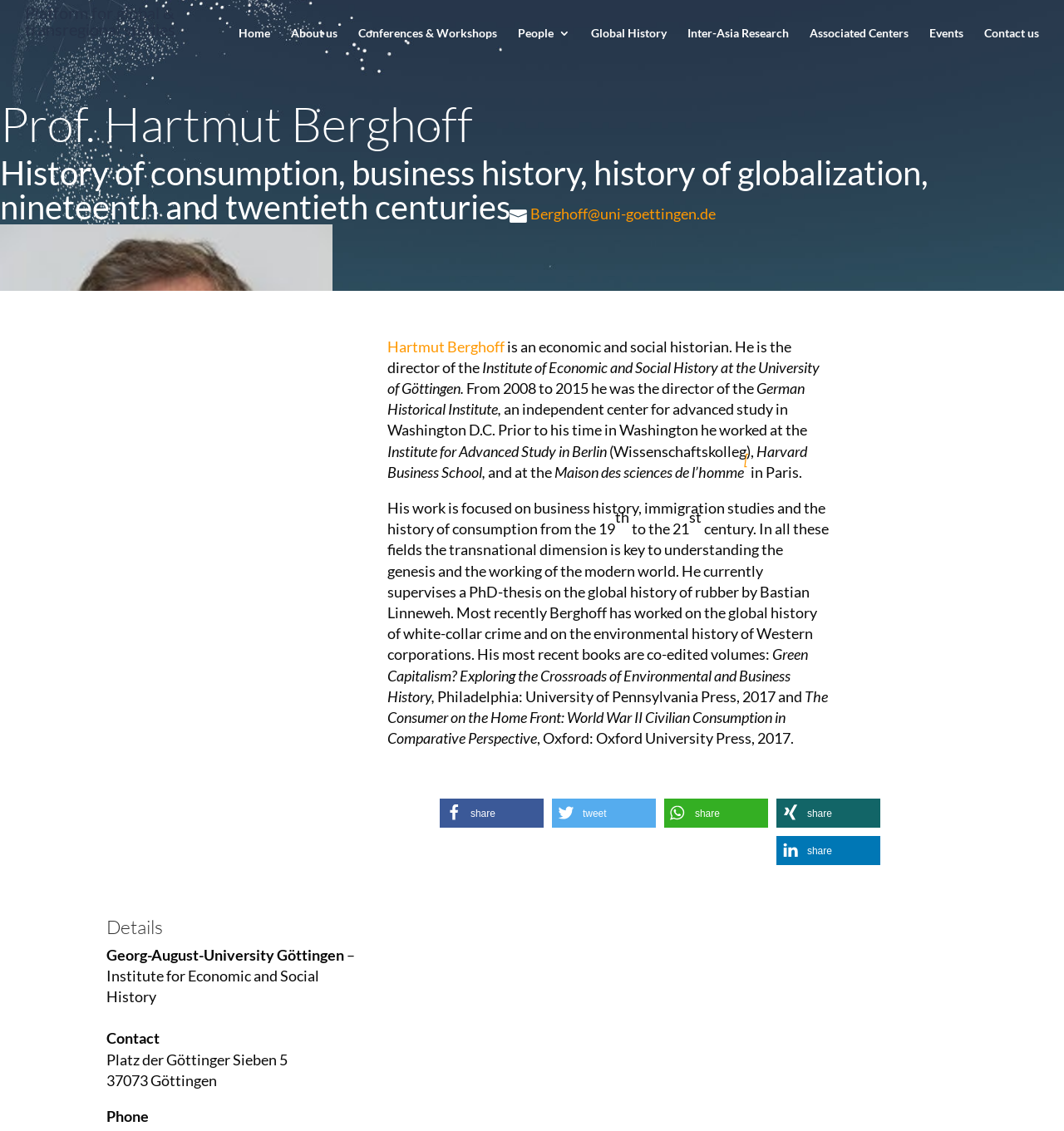Reply to the question below using a single word or brief phrase:
What is the professor's field of study?

Economic and social history